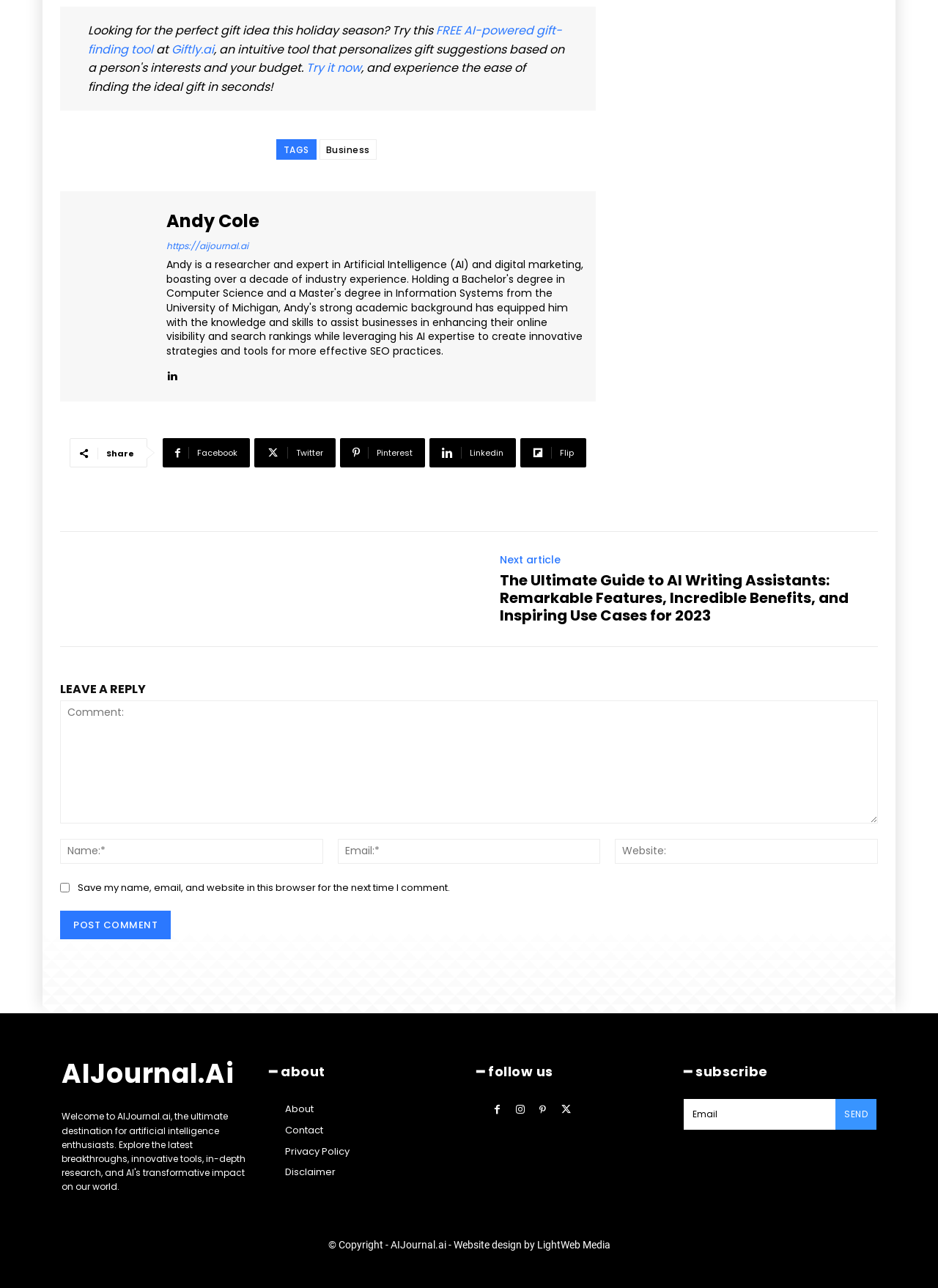Please identify the bounding box coordinates of the element's region that I should click in order to complete the following instruction: "Leave a reply". The bounding box coordinates consist of four float numbers between 0 and 1, i.e., [left, top, right, bottom].

[0.064, 0.544, 0.936, 0.639]